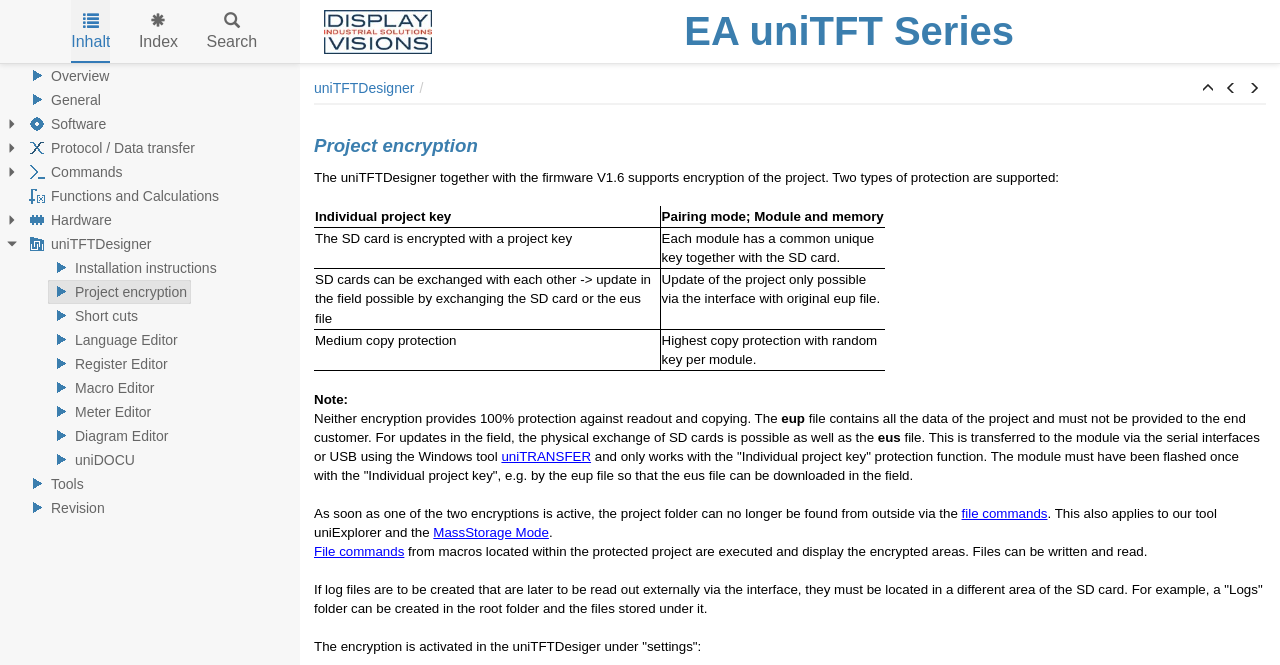Based on what you see in the screenshot, provide a thorough answer to this question: How many types of protection are supported?

According to the text 'The uniTFTDesigner together with the firmware V1.6 supports encryption of the project. Two types of protection are supported:', there are two types of protection supported.